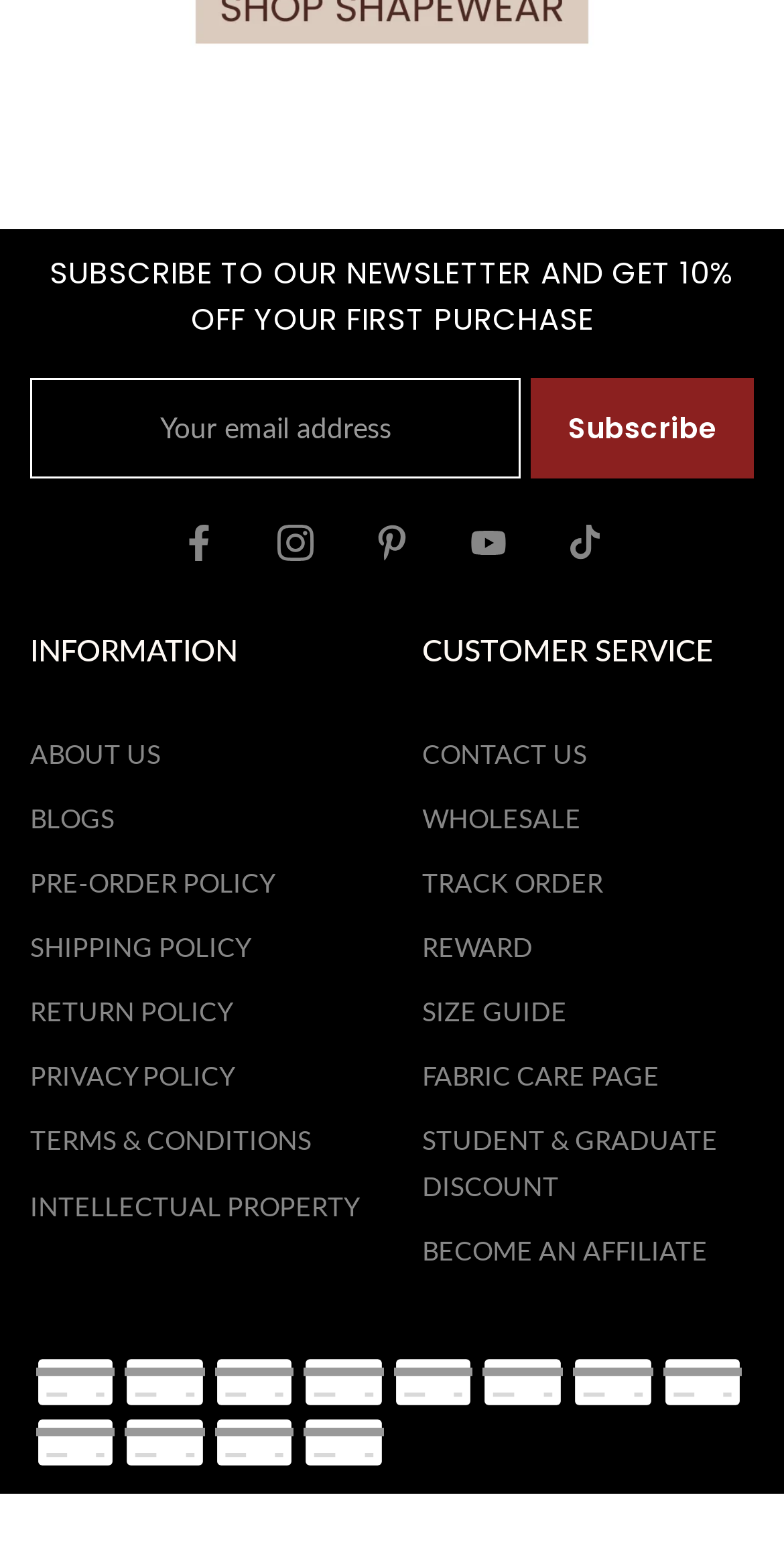Determine the bounding box coordinates for the area that should be clicked to carry out the following instruction: "Contact us".

[0.538, 0.478, 0.749, 0.499]